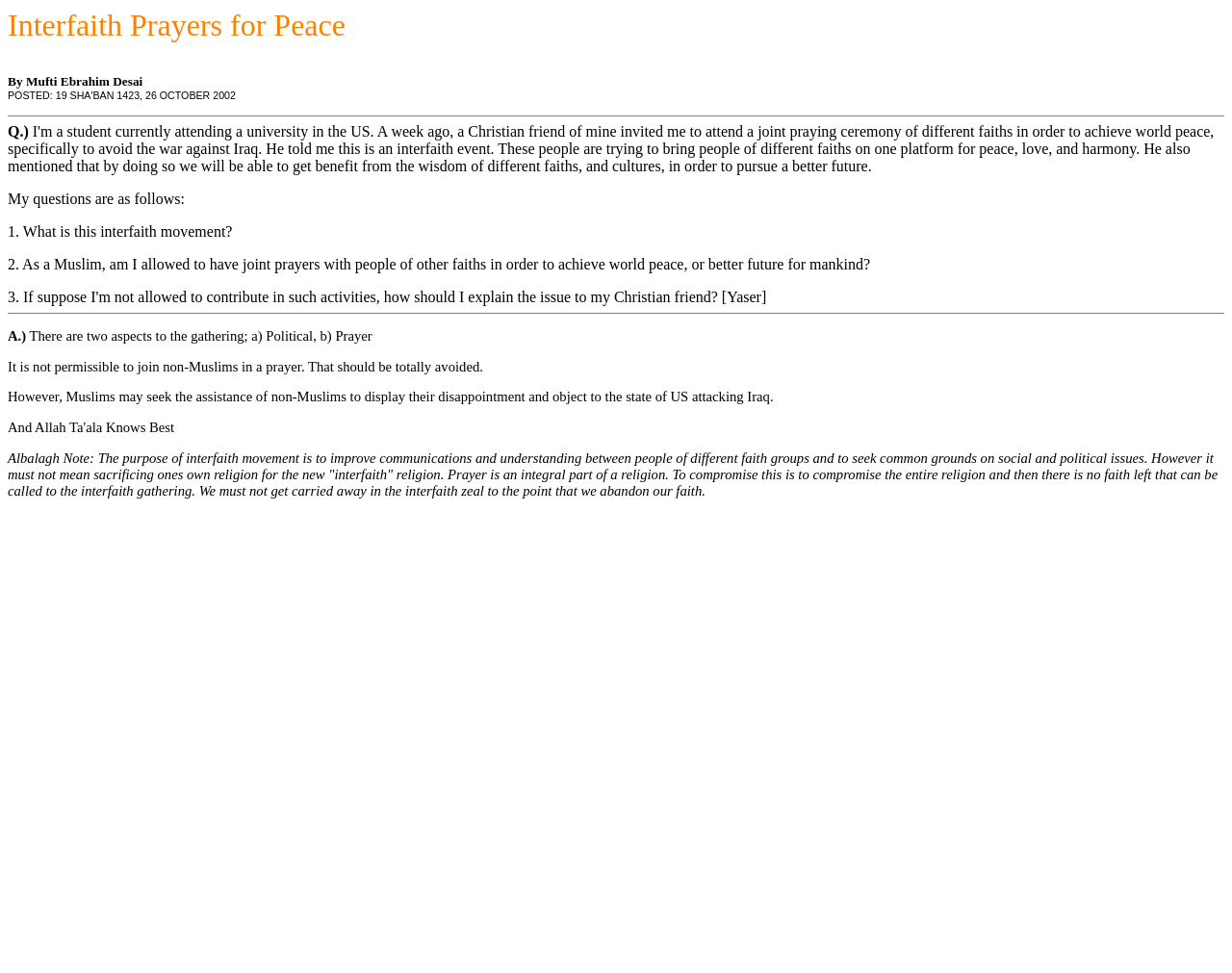What is the benefit of interfaith events according to Yaser's friend?
Please provide a comprehensive answer based on the visual information in the image.

According to Yaser's friend, by attending interfaith events, people can get benefit from the wisdom of different faiths and cultures in order to pursue a better future.